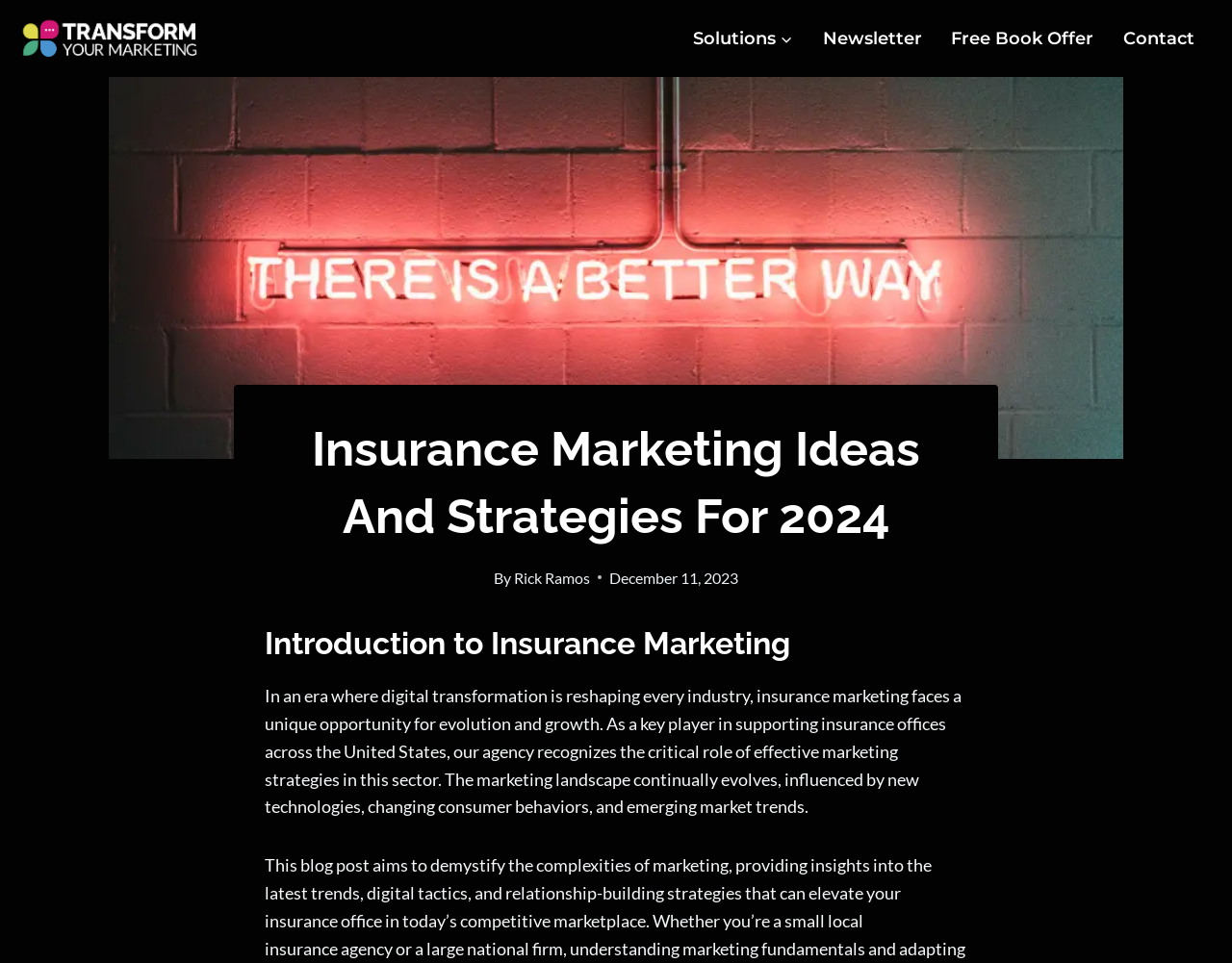Please provide the main heading of the webpage content.

Insurance Marketing Ideas And Strategies For 2024